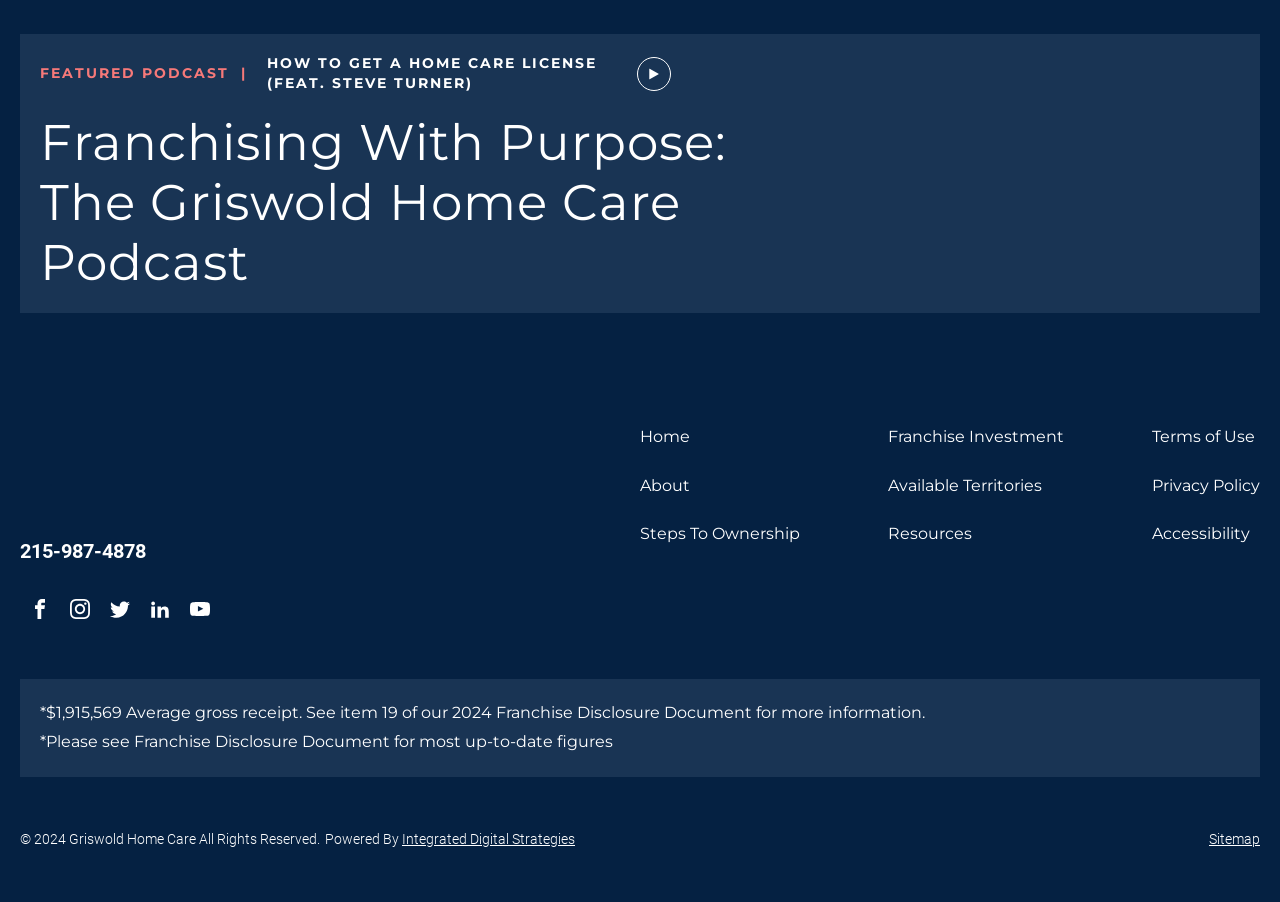Predict the bounding box for the UI component with the following description: "Resources".

[0.694, 0.577, 0.831, 0.609]